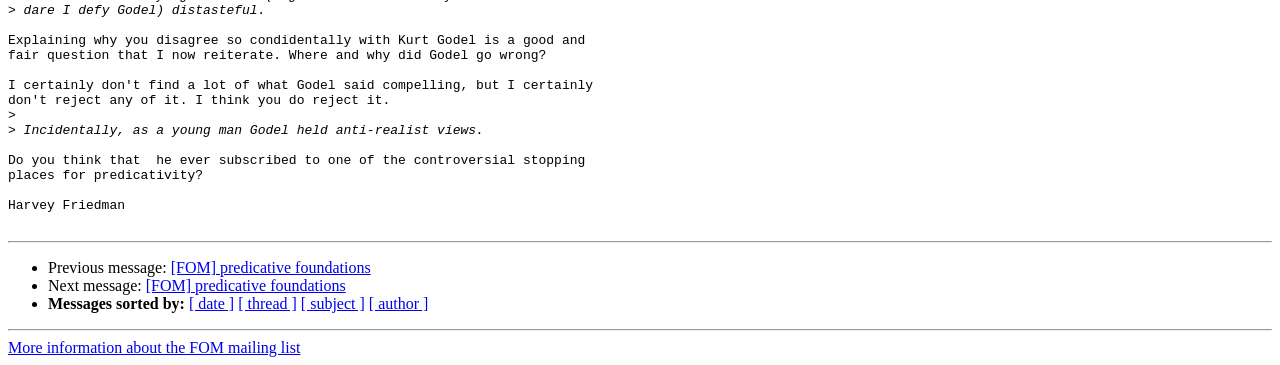Please find the bounding box coordinates for the clickable element needed to perform this instruction: "View next message".

[0.024, 0.76, 0.03, 0.809]